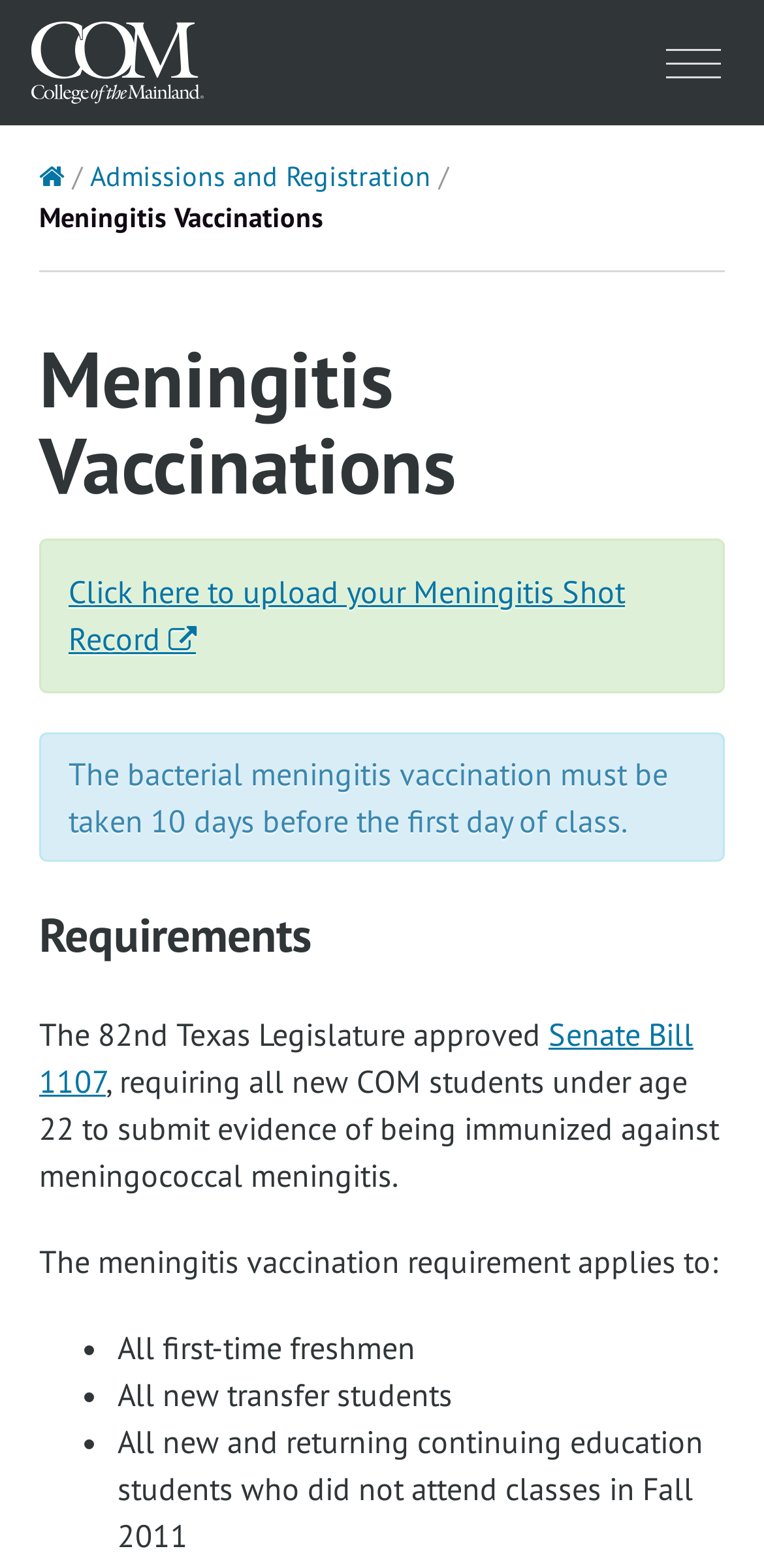What is the deadline for taking the meningitis vaccination?
Examine the webpage screenshot and provide an in-depth answer to the question.

According to the static text element, 'The bacterial meningitis vaccination must be taken 10 days before the first day of class.' This indicates that students need to take the vaccination at least 10 days before the first day of class.